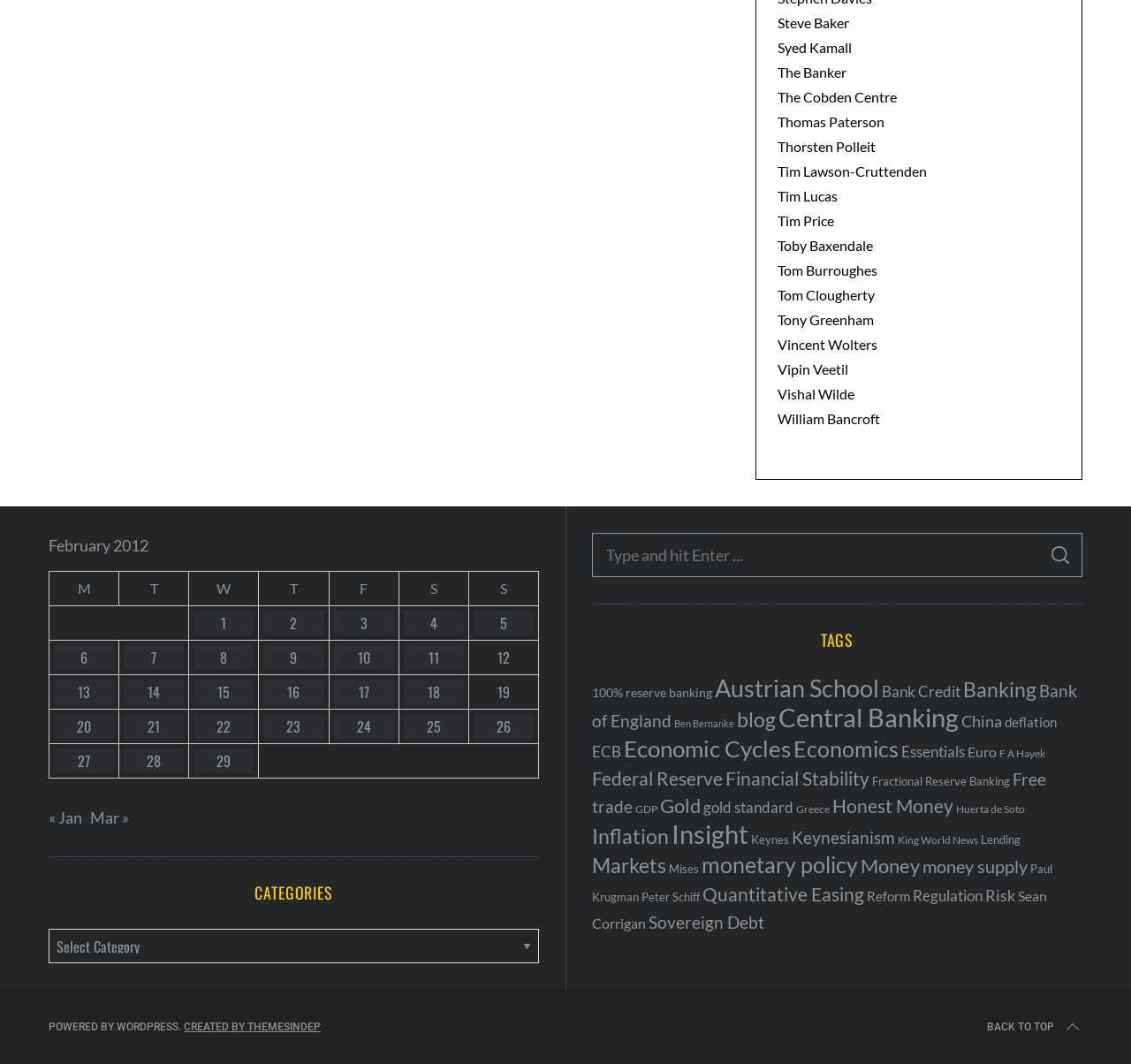Using the element description: "Bank of England", determine the bounding box coordinates for the specified UI element. The coordinates should be four float numbers between 0 and 1, [left, top, right, bottom].

[0.523, 0.64, 0.952, 0.687]